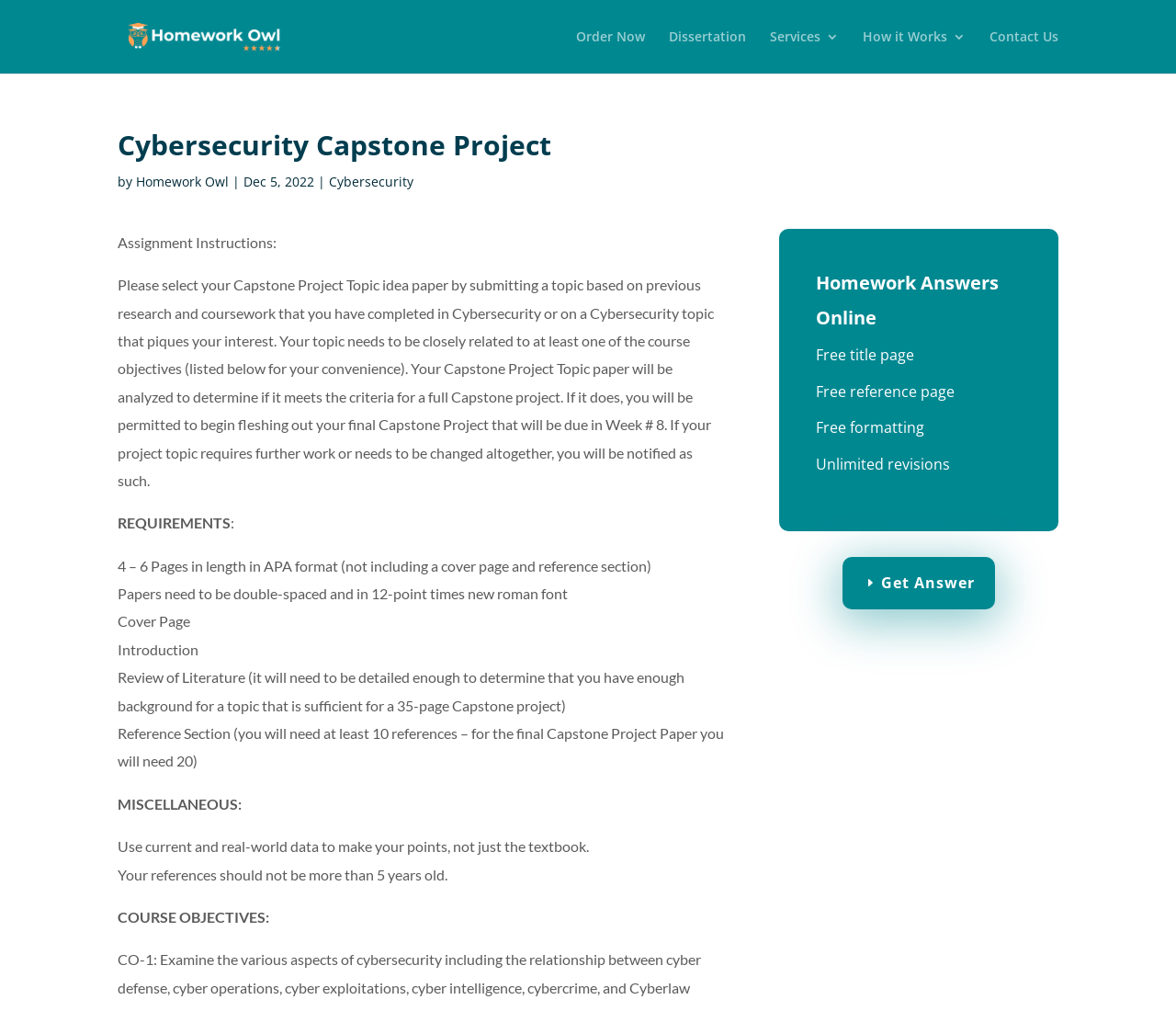Provide an in-depth caption for the elements present on the webpage.

The webpage is about a Cybersecurity Capstone Project, specifically providing homework answers online. At the top, there is a logo image and a link to "Homework Answers Online" on the left, and a row of links to "Order Now", "Dissertation", "Services 3", "How it Works 3", and "Contact Us" on the right.

Below the logo, there is a heading that reads "Cybersecurity Capstone Project" followed by a text "by Homework Owl" and a date "Dec 5, 2022". Next to it, there is a link to "Cybersecurity".

The main content of the page is divided into two sections. The left section has a heading "Assignment Instructions" followed by a long paragraph explaining the requirements for the Capstone Project Topic paper. Below it, there are several headings and paragraphs outlining the specific requirements, including page length, format, and content.

The right section has a heading "Homework Answers Online" followed by a list of benefits, including "Free title page", "Free reference page", "Free formatting", and "Unlimited revisions". There is also a link to "E Get Answer" at the bottom of this section.

Overall, the webpage provides detailed instructions and requirements for a Cybersecurity Capstone Project, as well as offering homework answers online with various benefits.